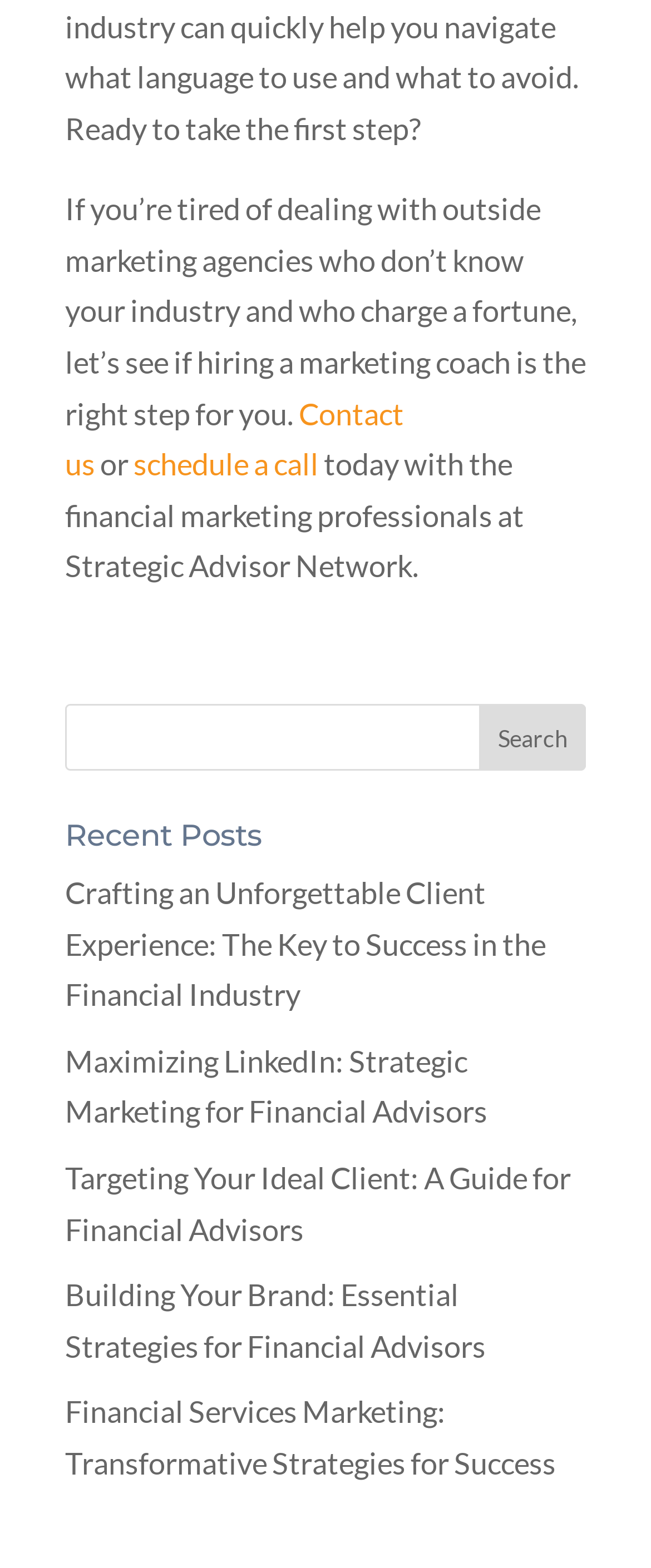Please determine the bounding box coordinates, formatted as (top-left x, top-left y, bottom-right x, bottom-right y), with all values as floating point numbers between 0 and 1. Identify the bounding box of the region described as: schedule a call

[0.205, 0.284, 0.49, 0.308]